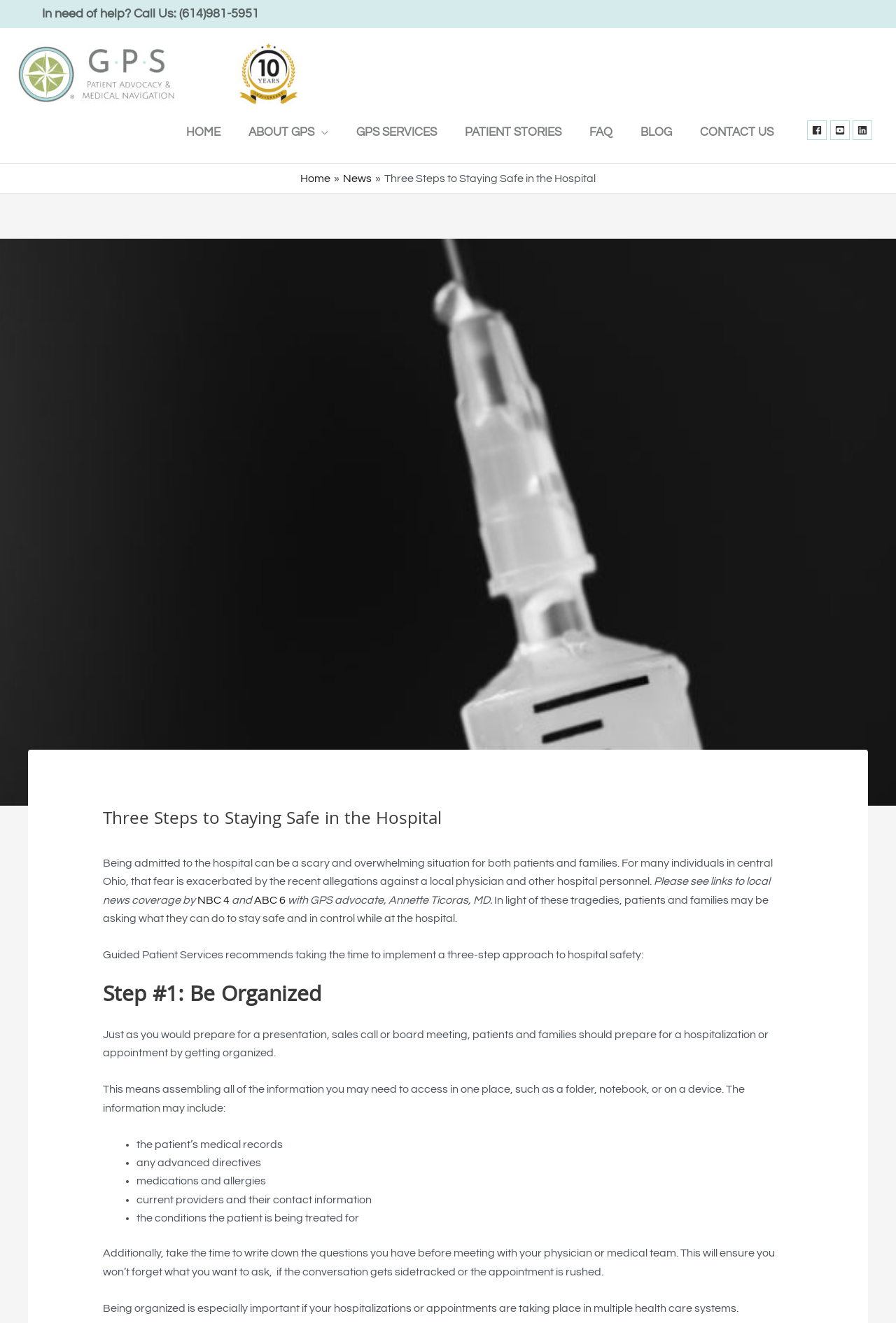Based on the element description About GPS, identify the bounding box of the UI element in the given webpage screenshot. The coordinates should be in the format (top-left x, top-left y, bottom-right x, bottom-right y) and must be between 0 and 1.

[0.262, 0.082, 0.382, 0.118]